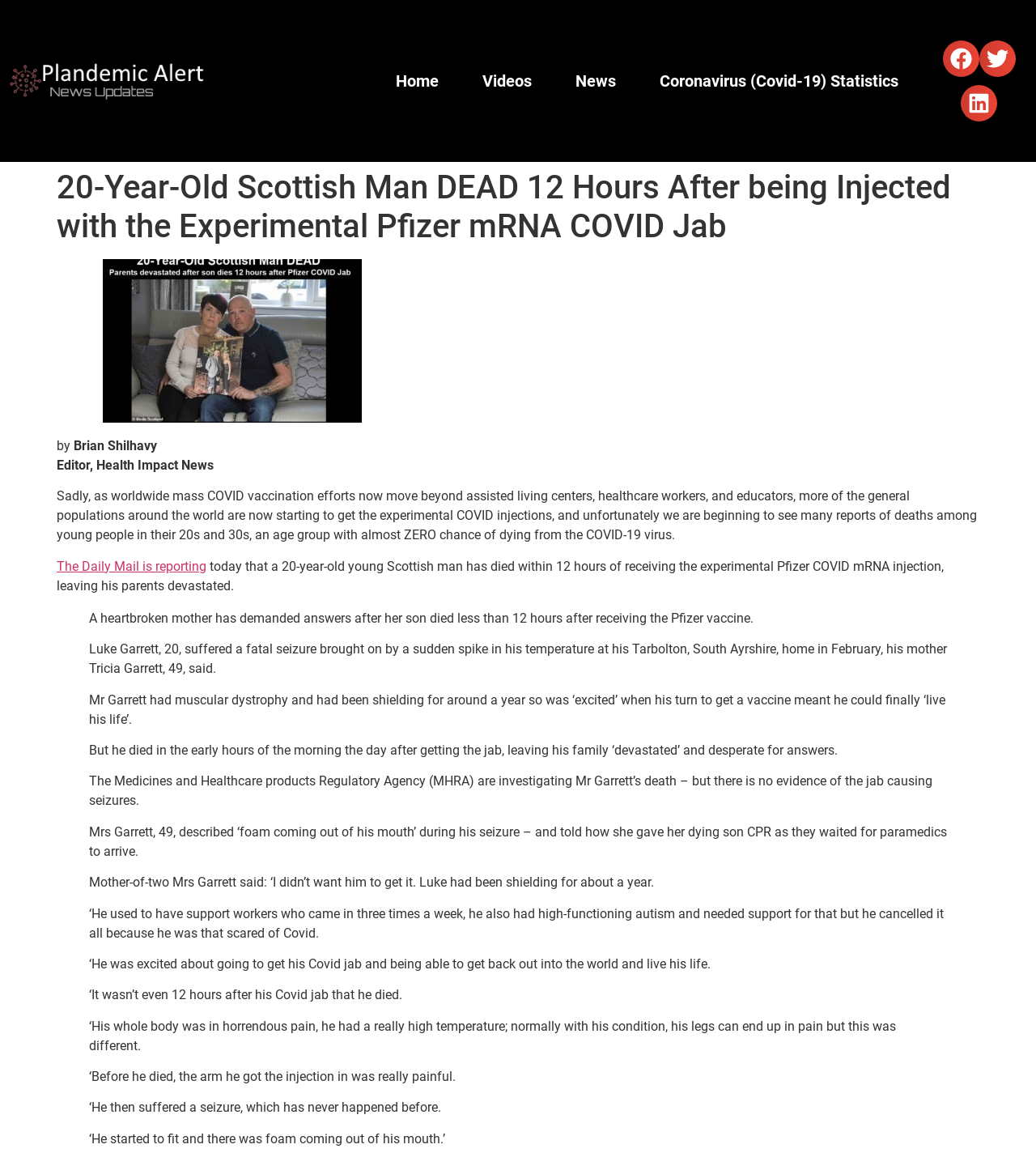Use a single word or phrase to answer the following:
What is the age of the Scottish man who died after receiving the Pfizer COVID jab?

20